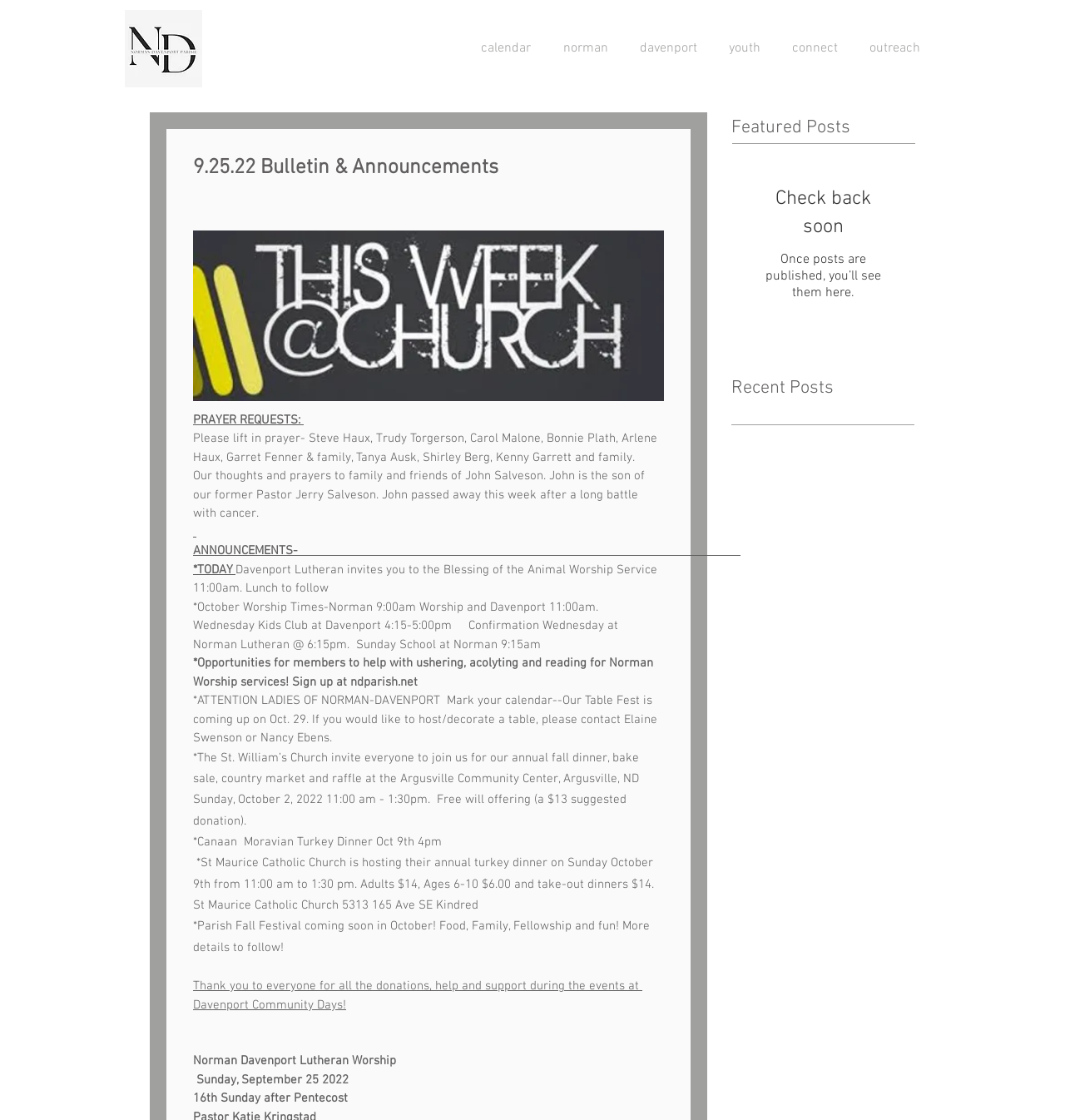Give a detailed account of the webpage.

This webpage appears to be a bulletin or announcement page for a Lutheran church. At the top left, there is a small image, likely a logo or icon. Below it, there is a navigation menu with links to different sections of the website, including "calendar", "norman", "davenport", "youth", "connect", and "outreach".

The main content of the page is divided into two sections: "PRAYER REQUESTS" and "ANNOUNCEMENTS". The prayer requests section lists several individuals and families who are in need of prayer, including those who are ill or have experienced a loss.

The announcements section is longer and includes several updates and notices about upcoming events and activities. These include a blessing of the animals worship service, changes to worship times, opportunities to help with ushering and reading, and various community events such as dinners, festivals, and bake sales. There are also thank-you notes and reminders about upcoming events.

On the right side of the page, there are two headings: "Featured Posts" and "Recent Posts". However, it appears that there are no posts currently published, as the text "Check back soon" and "Once posts are published, you’ll see them here" suggests.